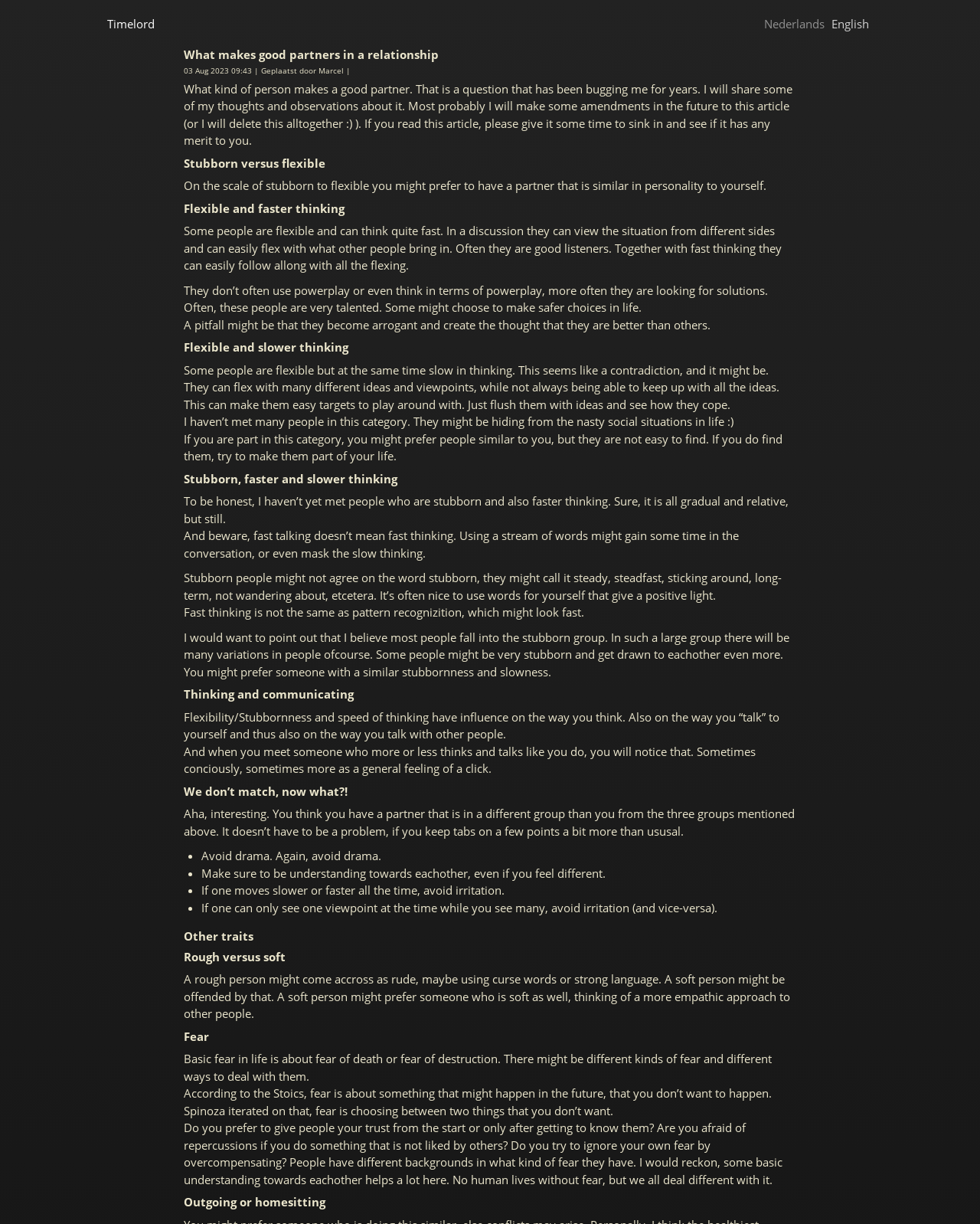What are the two types of people mentioned in terms of roughness?
Using the details from the image, give an elaborate explanation to answer the question.

The article mentions two types of people in terms of roughness: rough and soft. A rough person might come across as rude, while a soft person might be offended by that. This is mentioned in the section 'Rough versus soft'.